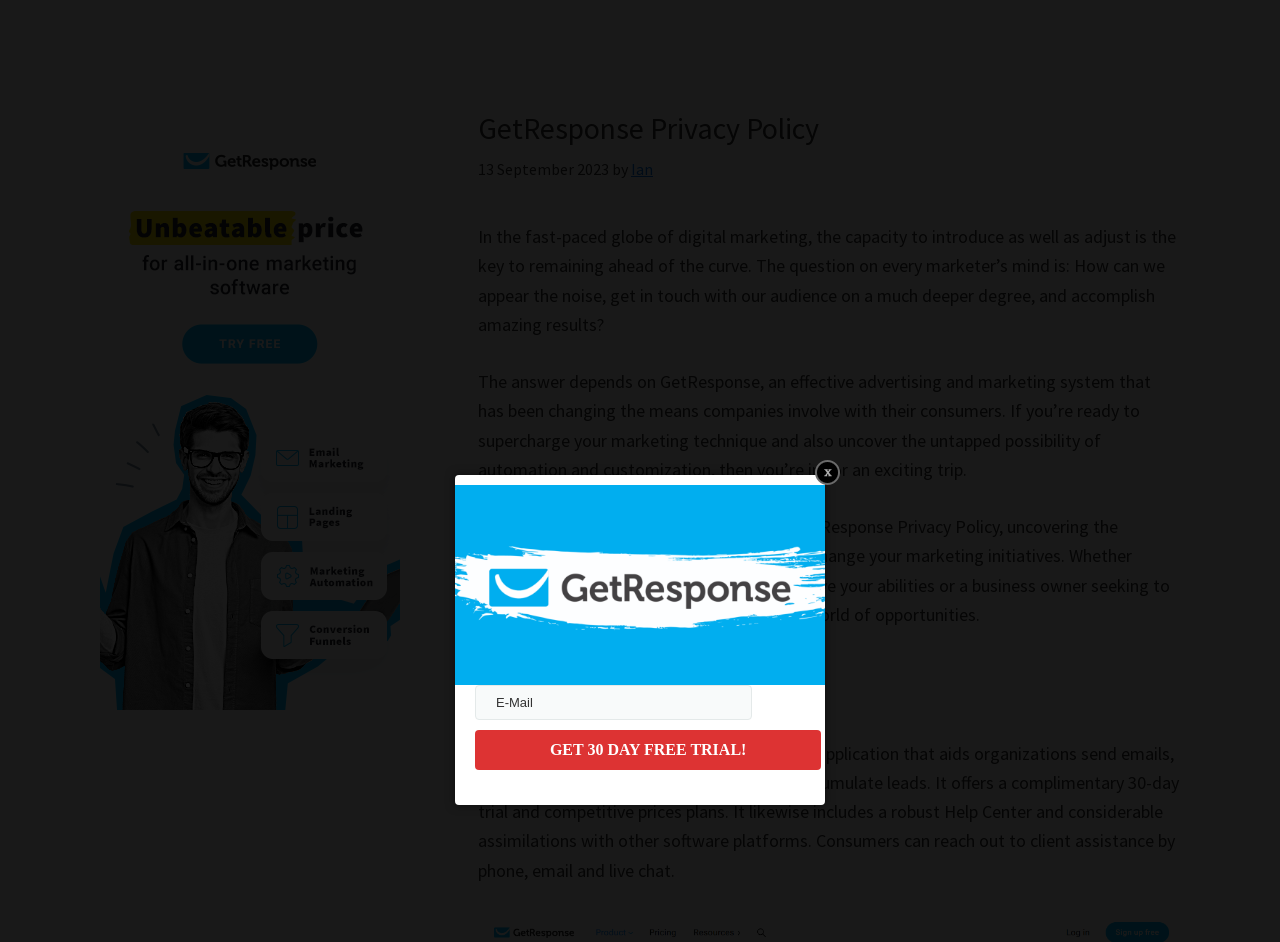Please determine the primary heading and provide its text.

GetResponse Privacy Policy